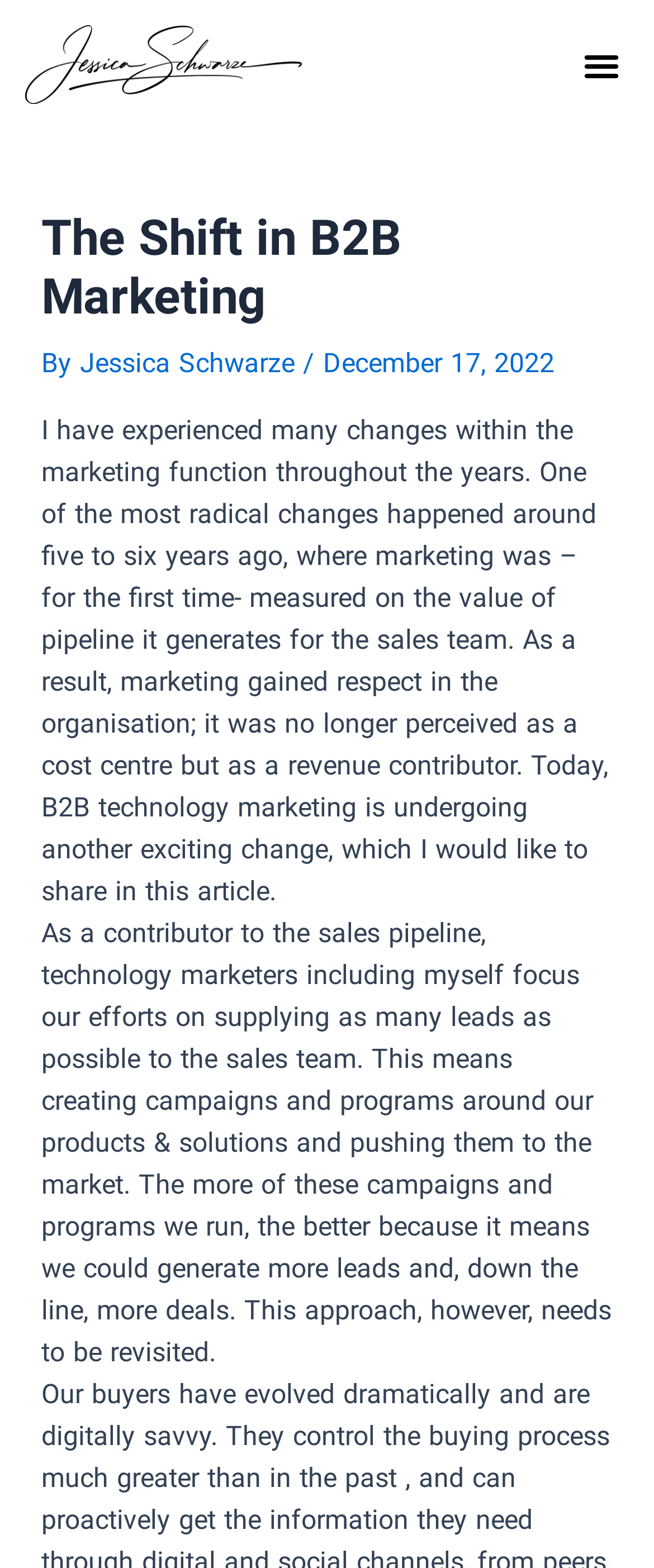Provide a short, one-word or phrase answer to the question below:
What is the main topic of the article?

The Shift in B2B Marketing